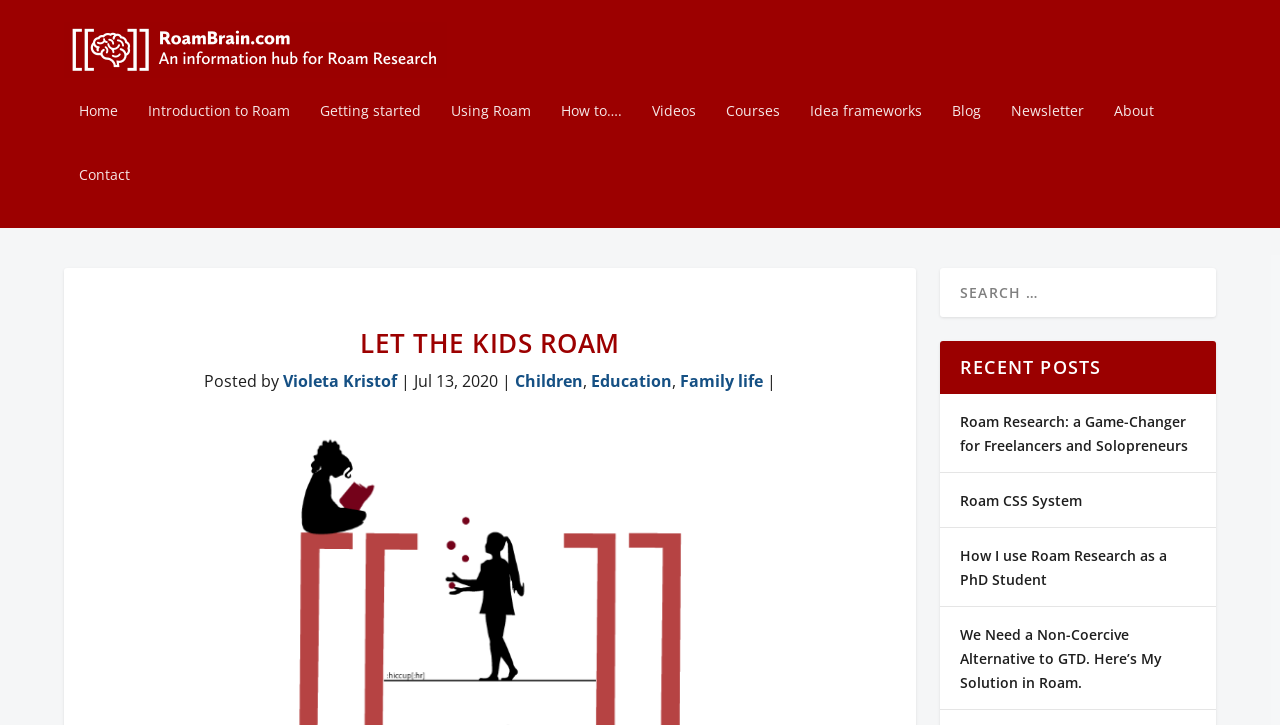Respond with a single word or phrase to the following question:
What is the title of the recent post below?

Roam Research: a Game-Changer for Freelancers and Solopreneurs